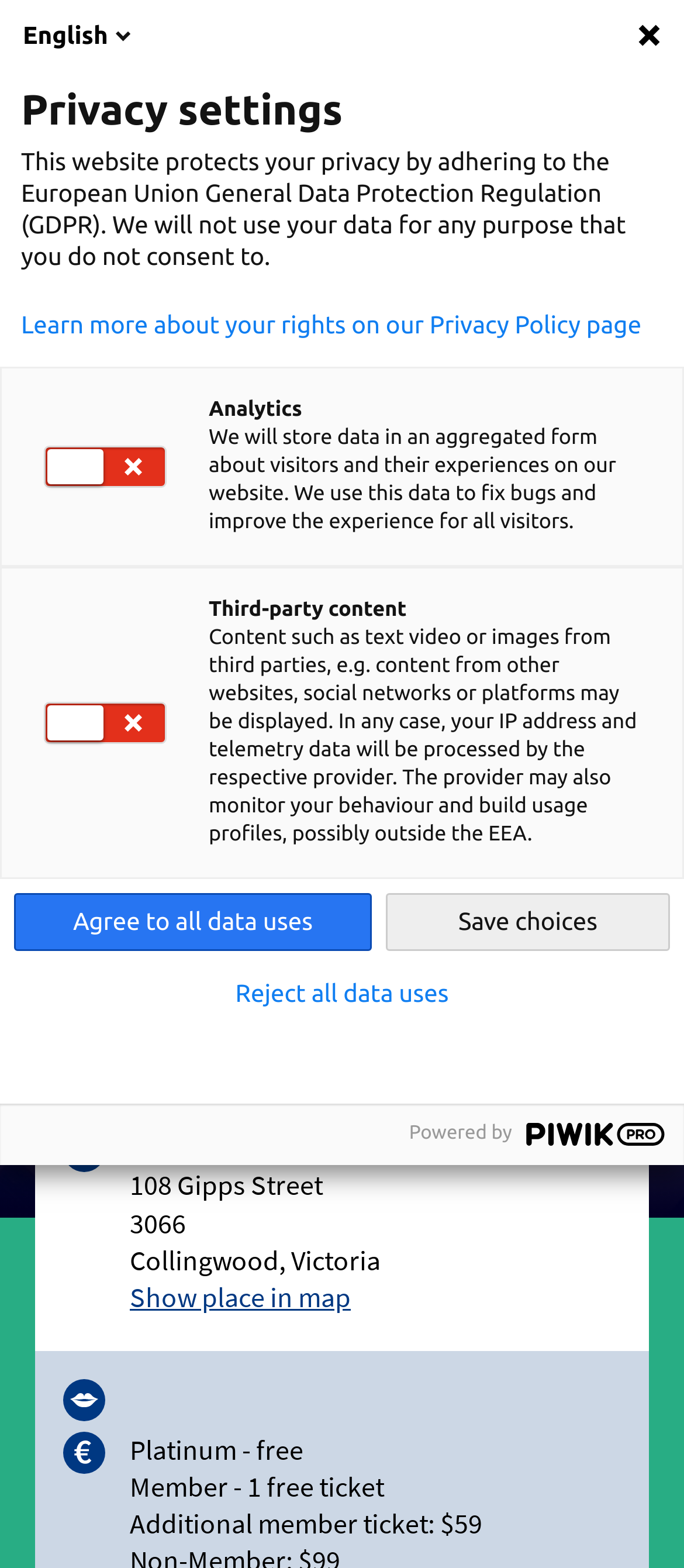Give the bounding box coordinates for the element described by: "English".

[0.031, 0.004, 0.201, 0.04]